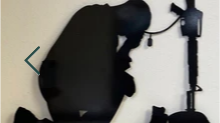What is the dominant color scheme of the image?
Using the visual information, reply with a single word or short phrase.

Black and neutral